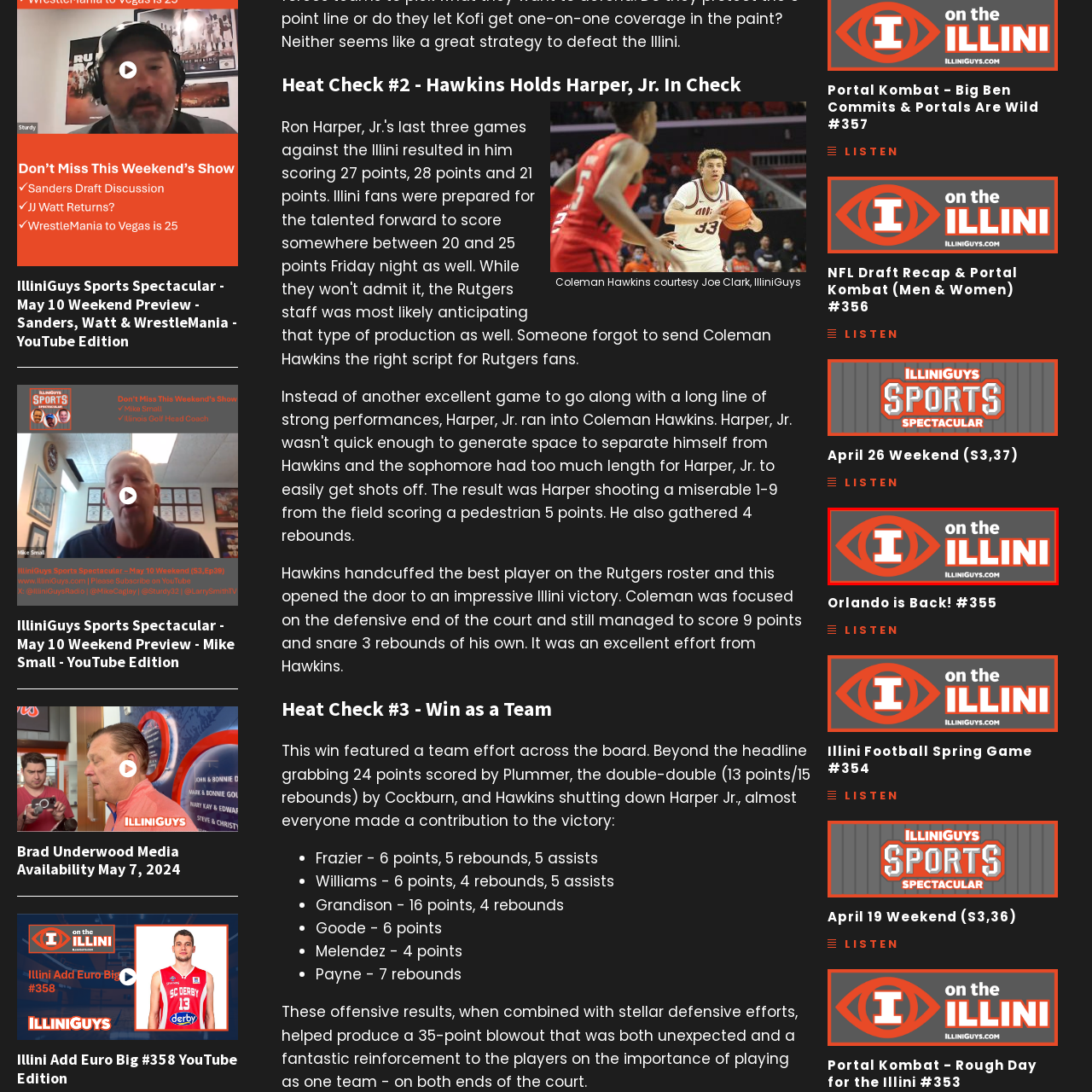What is the phrase situated beneath the stylized letter 'I'?
Pay attention to the part of the image enclosed by the red bounding box and respond to the question in detail.

The logo design employs a striking combination of orange and white text against a gray background, and situated beneath the stylized letter 'I' within the eye motif is the phrase 'on the I', which adds to the overall visual appeal of the logo.